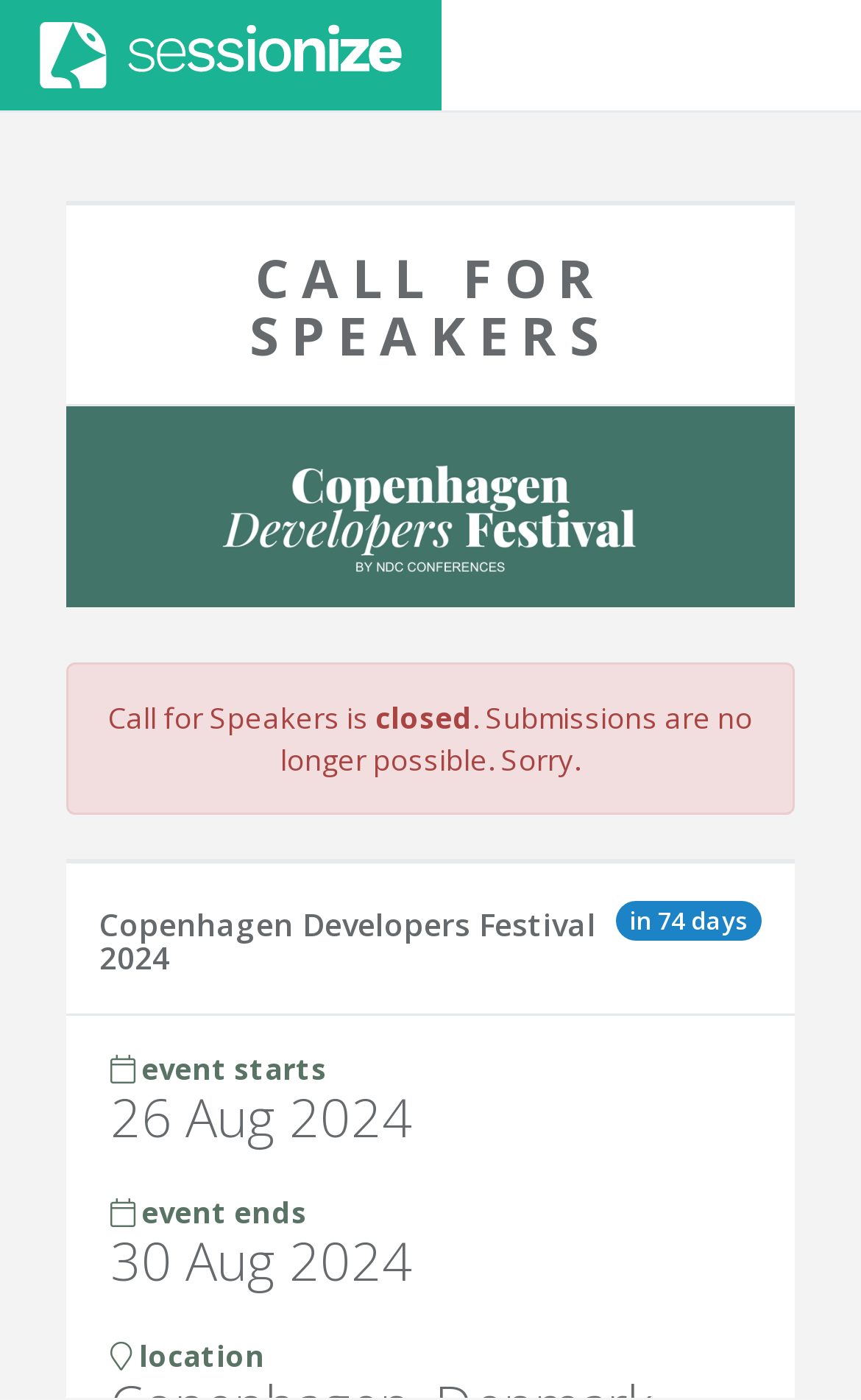Give a one-word or short-phrase answer to the following question: 
What is the date of the event?

26 Aug 2024 - 30 Aug 2024